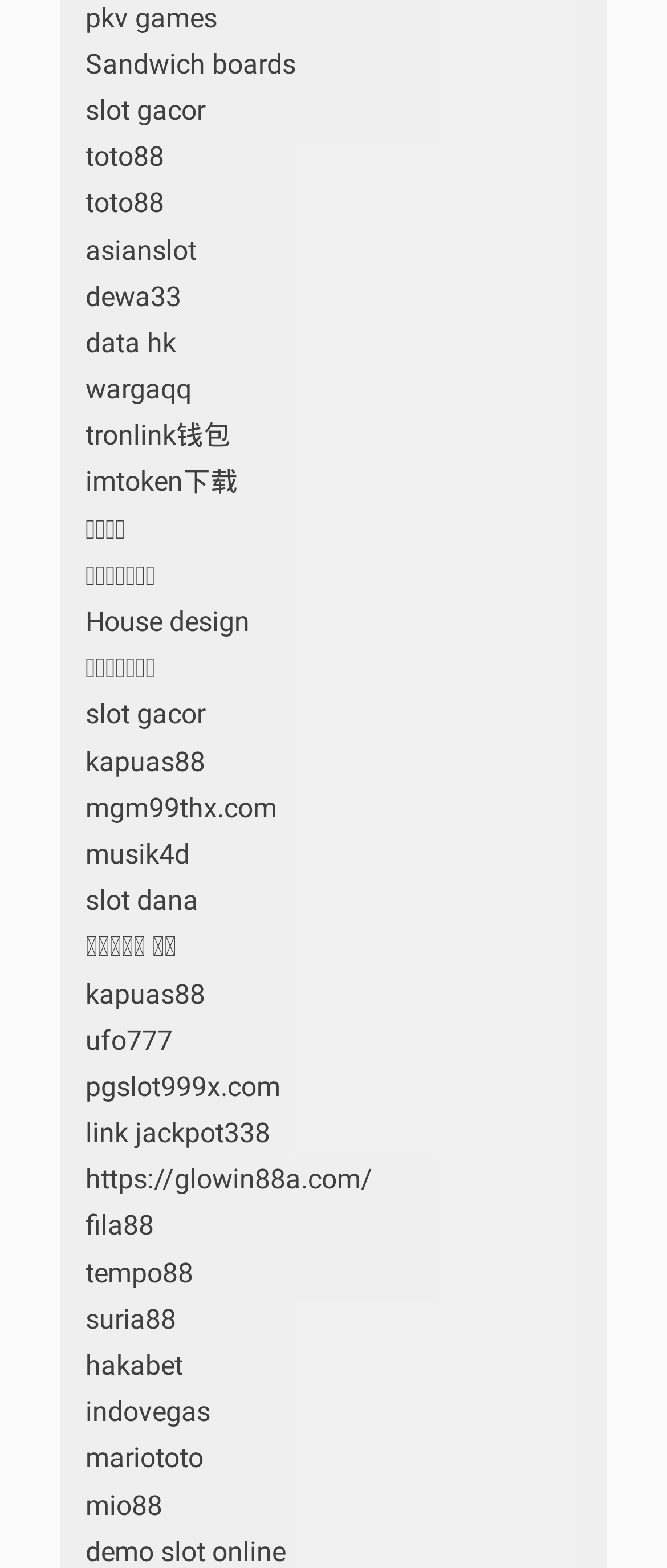What is the first link on the webpage?
Refer to the image and provide a one-word or short phrase answer.

pkv games